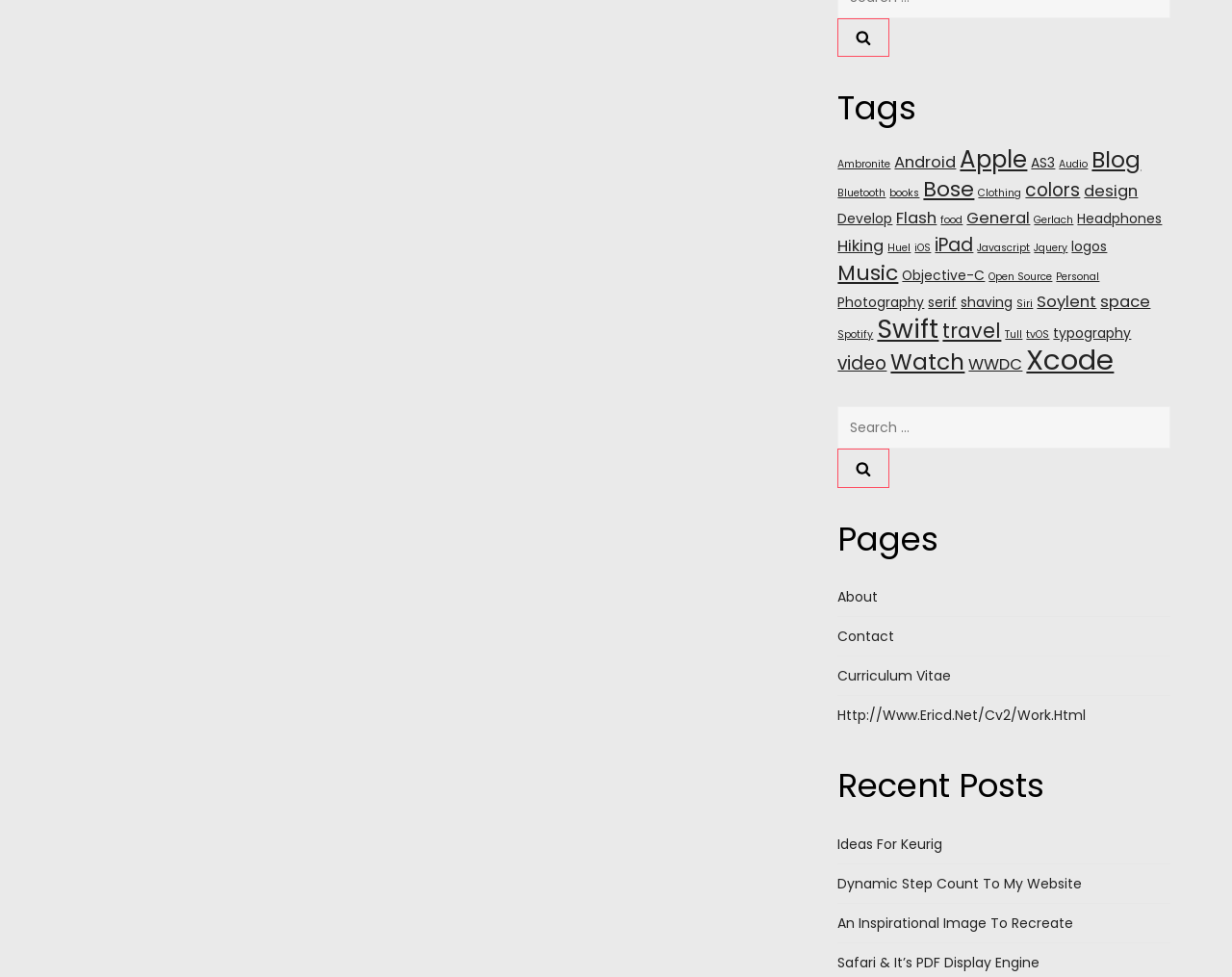How many recent posts are listed?
Please provide a single word or phrase as the answer based on the screenshot.

4